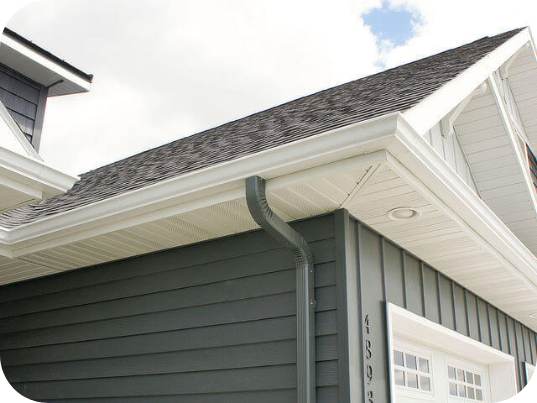What is the purpose of the soffit?
Please interpret the details in the image and answer the question thoroughly.

The caption explains that the soffit allows for proper attic ventilation, which is crucial in preventing moisture buildup that can lead to issues such as mold growth and wood rot.